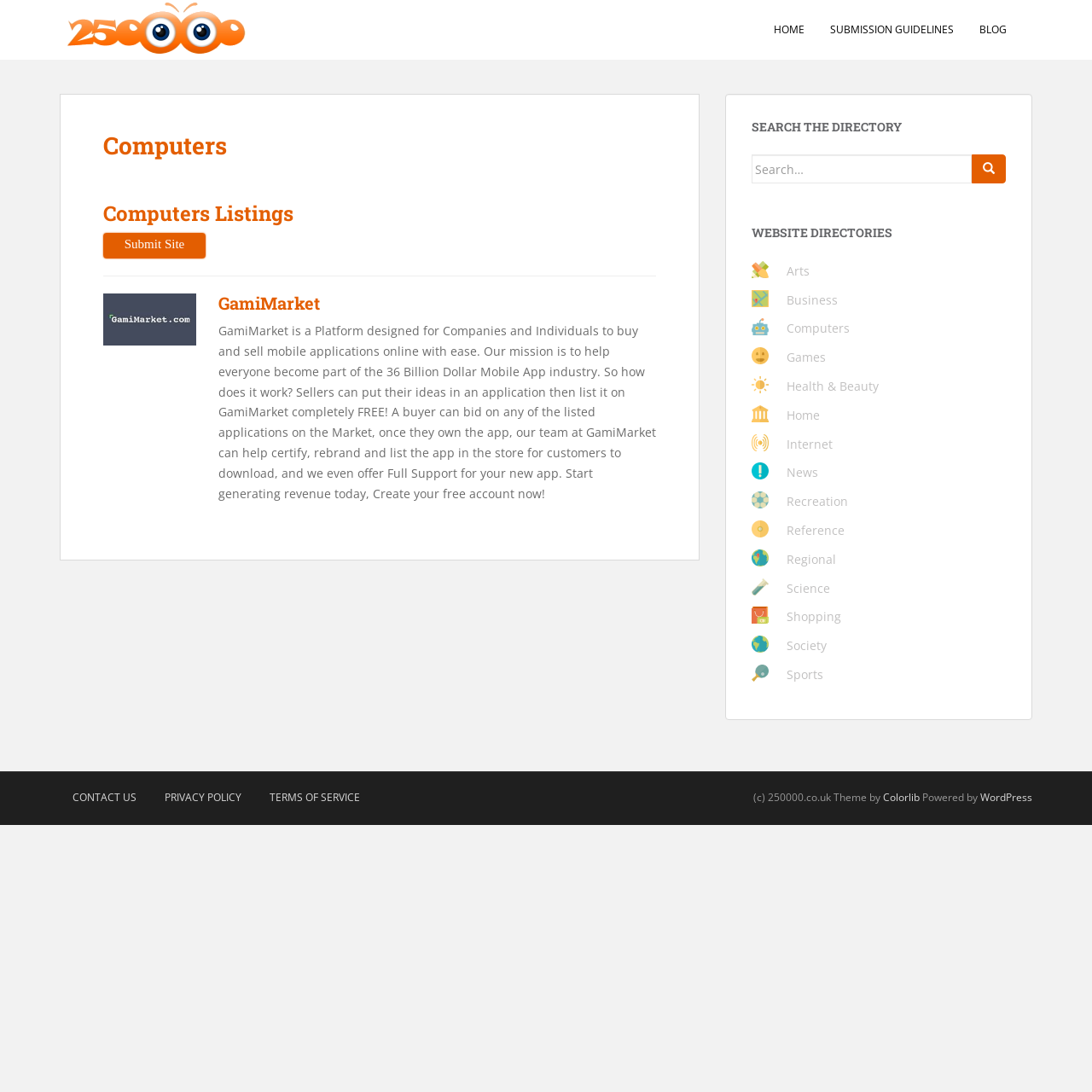Detail the features and information presented on the webpage.

This webpage is about computers and has a listing of 250,000 items. At the top, there is a navigation menu with links to "HOME", "SUBMISSION GUIDELINES", and "BLOG". Below the navigation menu, there is a main section that takes up most of the page. 

In the main section, there is a heading that reads "Computers" and a subheading that reads "Computers Listings". Below the headings, there is a link to "Submit Site" and an image of the "GamiMarket Logo". Next to the image, there is a heading that reads "GamiMarket" and a paragraph of text that describes GamiMarket as a platform for buying and selling mobile applications online.

On the right side of the main section, there is a complementary section that takes up about a third of the page. This section has a heading that reads "SEARCH THE DIRECTORY" and a search bar with a button. Below the search bar, there is a heading that reads "WEBSITE DIRECTORIES" and a list of 12 links to different categories, including "Arts", "Business", "Computers", "Games", and others. Each link has an accompanying icon.

At the bottom of the page, there is a footer section with links to "CONTACT US", "PRIVACY POLICY", and "TERMS OF SERVICE". There is also a copyright notice that reads "(c) 250000.co.uk" and credits the theme to "Colorlib" and the platform to "WordPress".